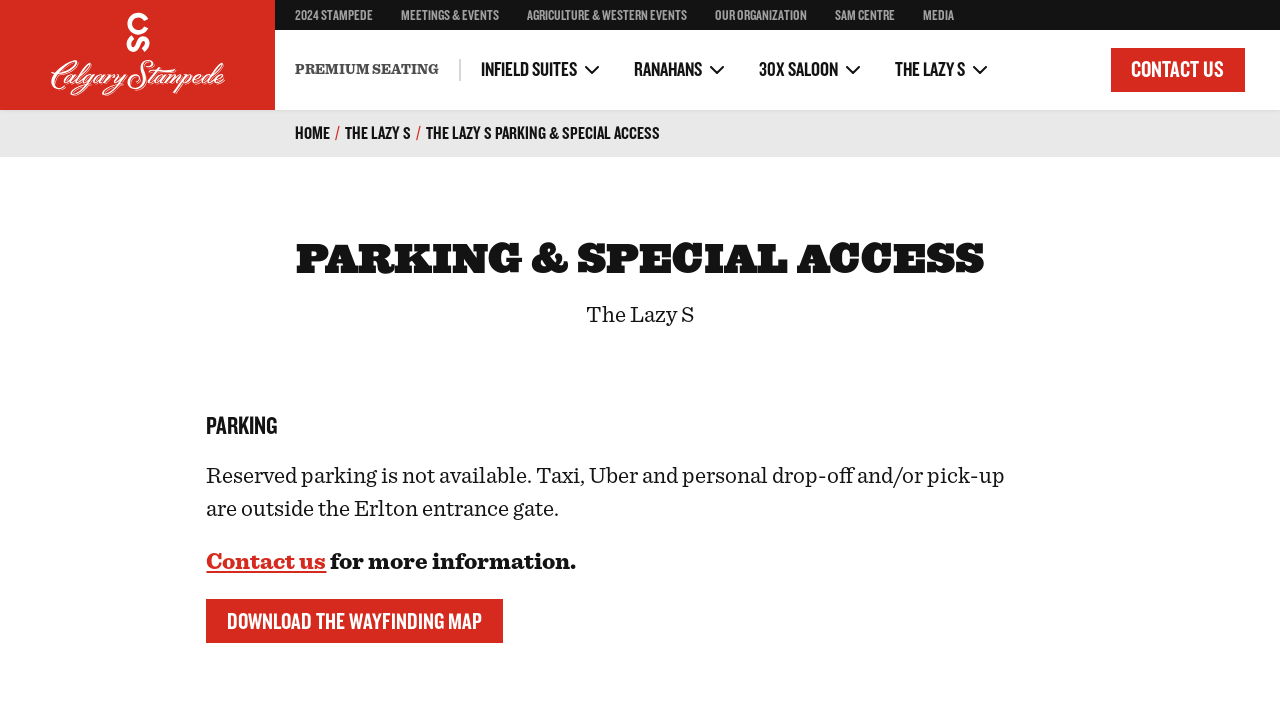Bounding box coordinates should be provided in the format (top-left x, top-left y, bottom-right x, bottom-right y) with all values between 0 and 1. Identify the bounding box for this UI element: Terms & Conditions

[0.834, 0.066, 0.926, 0.086]